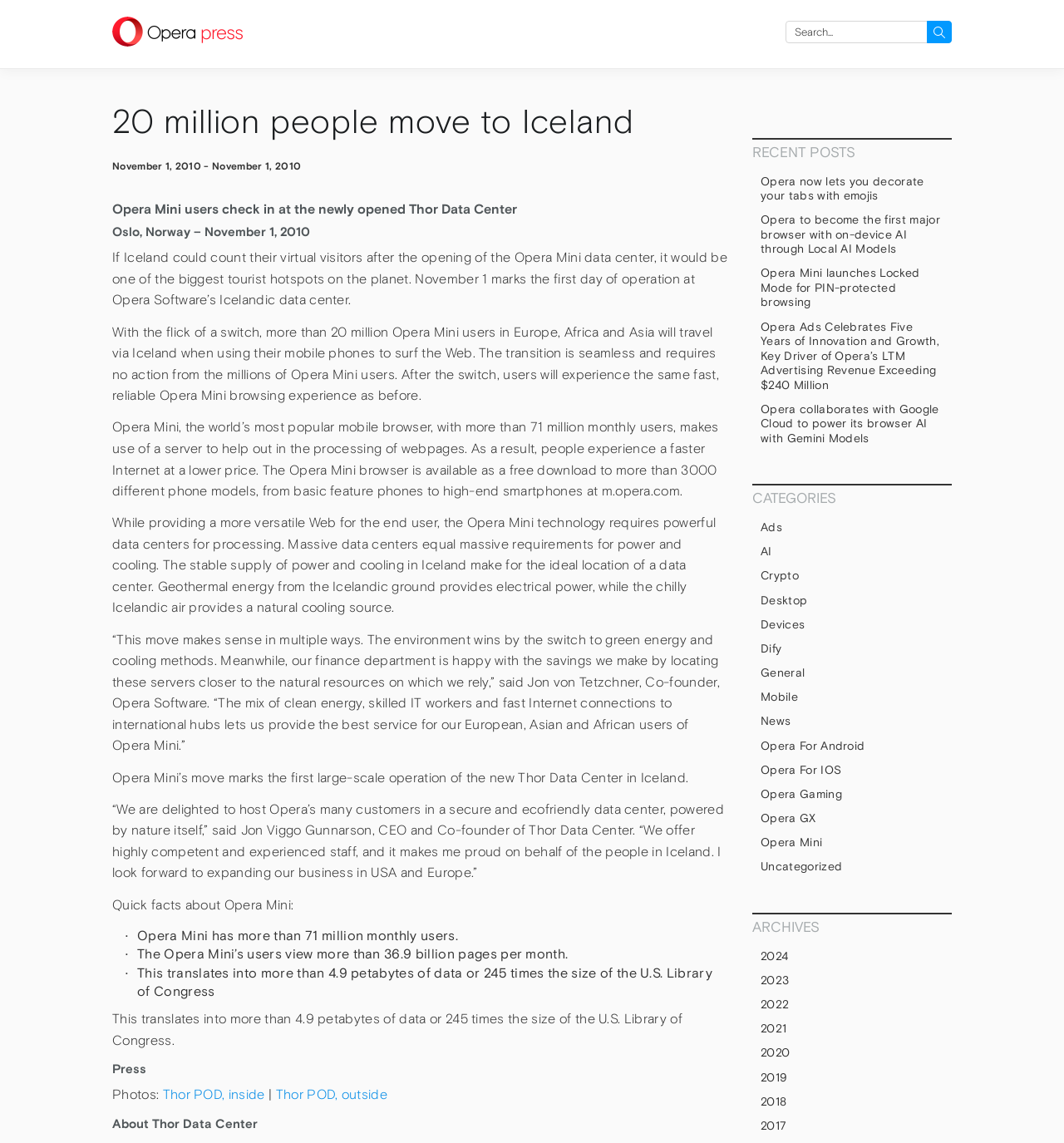Give the bounding box coordinates for this UI element: "Thor POD, outside". The coordinates should be four float numbers between 0 and 1, arranged as [left, top, right, bottom].

[0.259, 0.951, 0.364, 0.965]